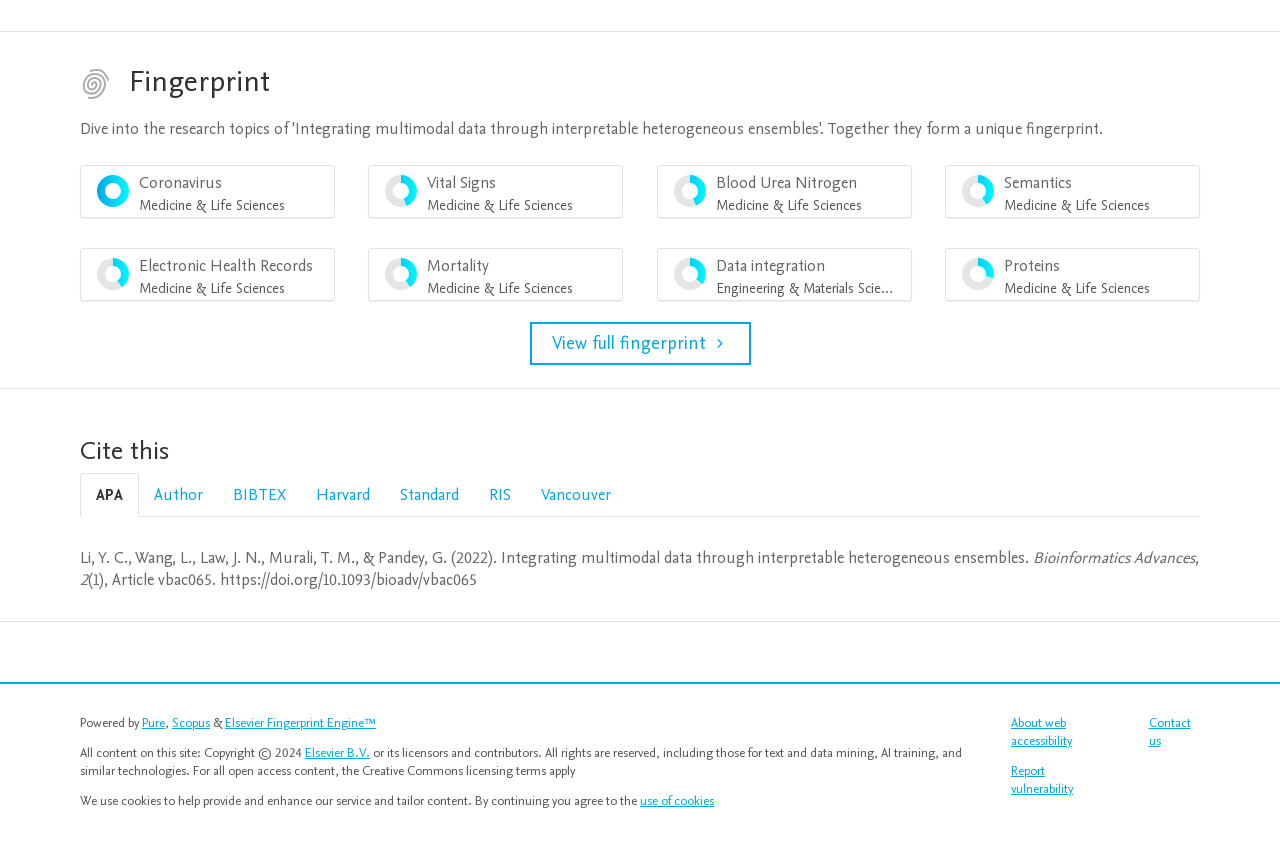Locate the bounding box coordinates of the clickable region necessary to complete the following instruction: "Cite this in APA style". Provide the coordinates in the format of four float numbers between 0 and 1, i.e., [left, top, right, bottom].

[0.062, 0.556, 0.109, 0.607]